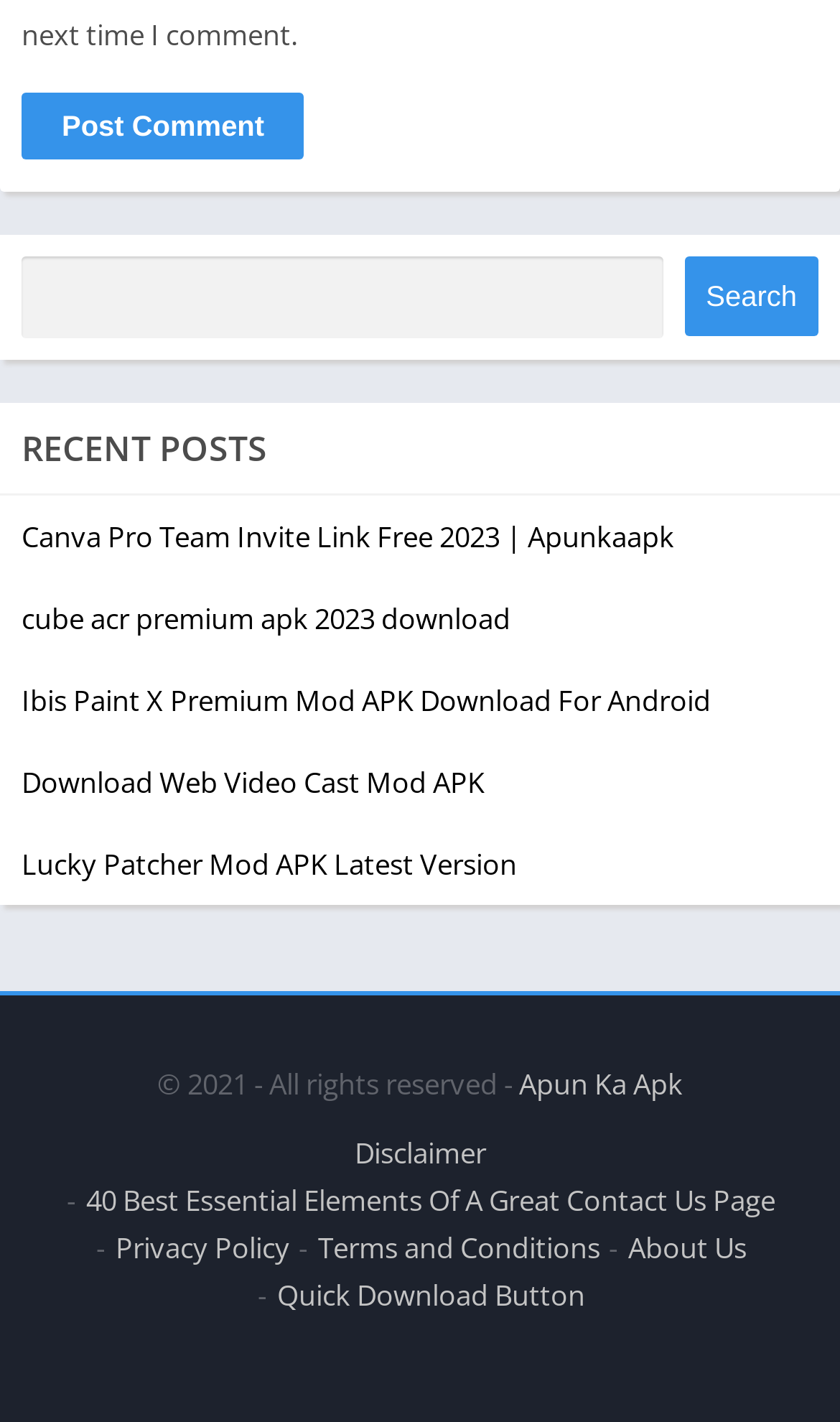Review the image closely and give a comprehensive answer to the question: What is the purpose of the button at the top?

The button at the top with the text 'Post Comment' suggests that the webpage allows users to comment on something, possibly a blog post or an article.